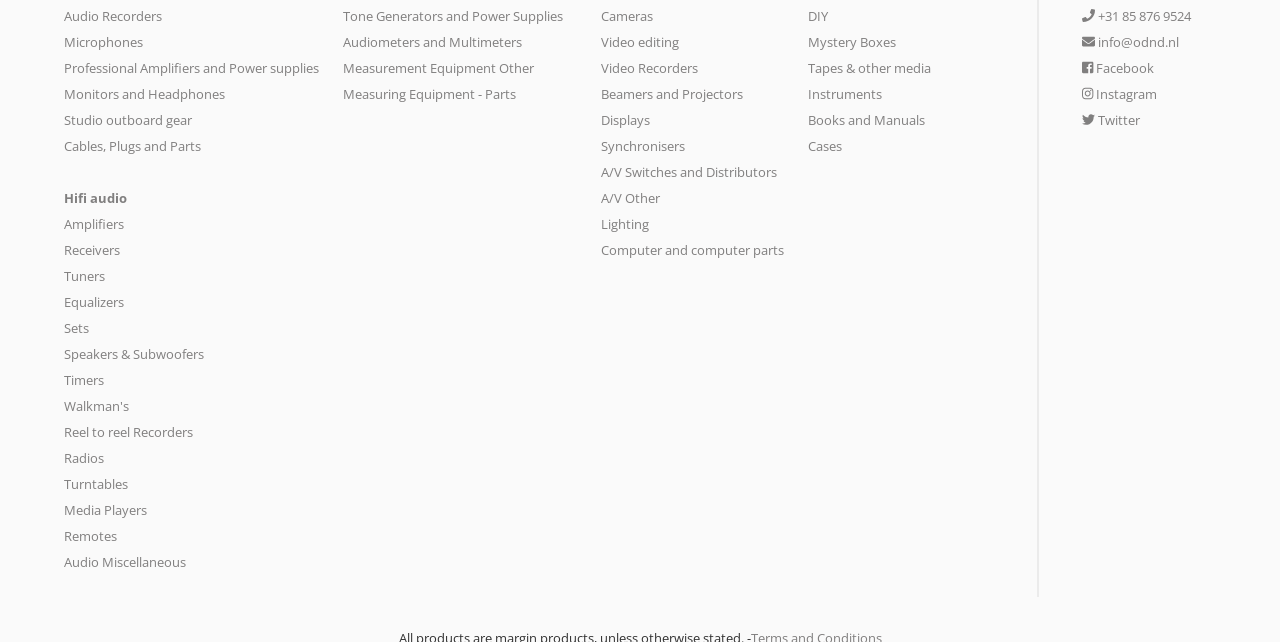Determine the bounding box coordinates of the region to click in order to accomplish the following instruction: "Toggle mode". Provide the coordinates as four float numbers between 0 and 1, specifically [left, top, right, bottom].

None